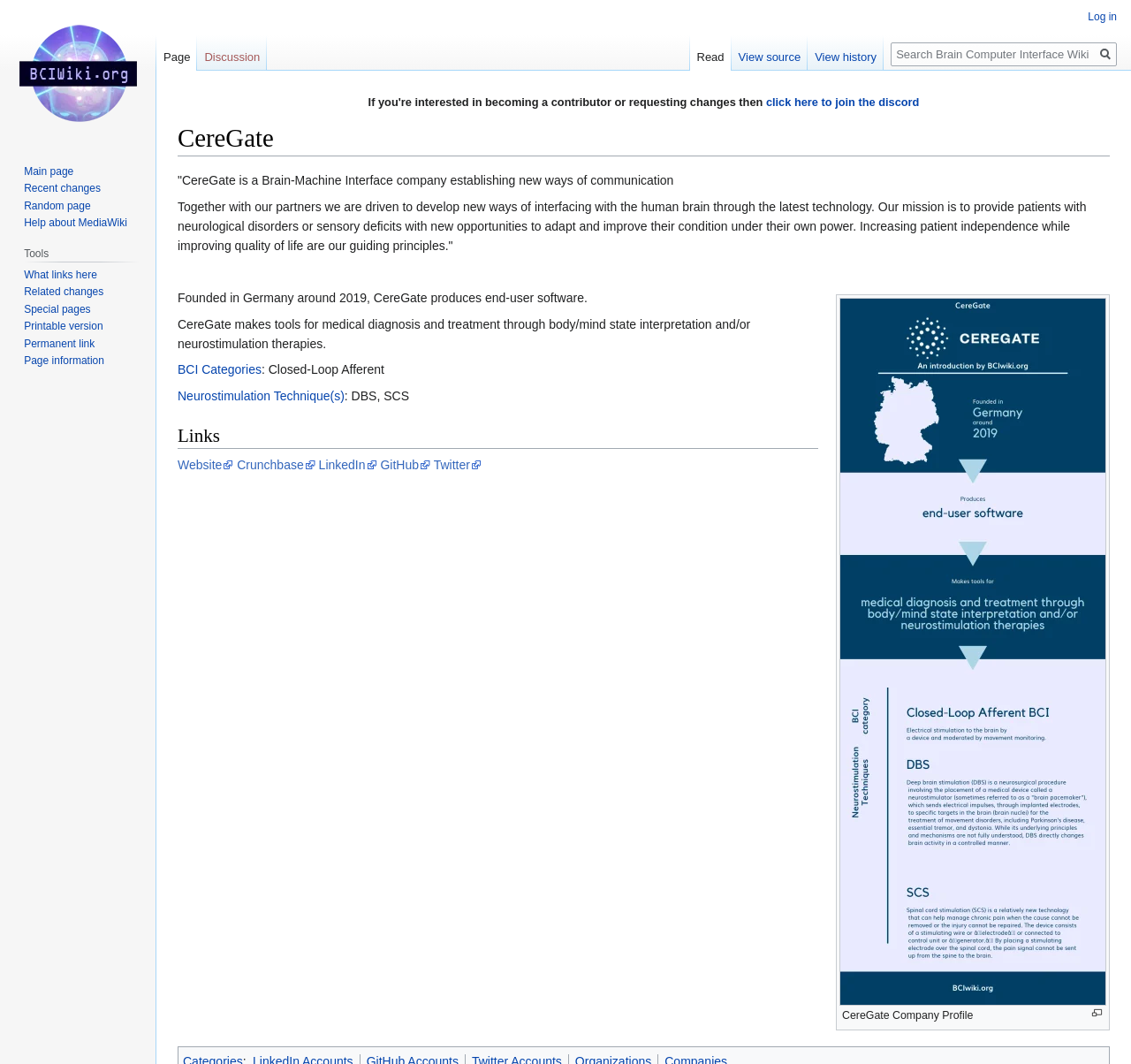Calculate the bounding box coordinates for the UI element based on the following description: "GitHub". Ensure the coordinates are four float numbers between 0 and 1, i.e., [left, top, right, bottom].

[0.336, 0.431, 0.38, 0.444]